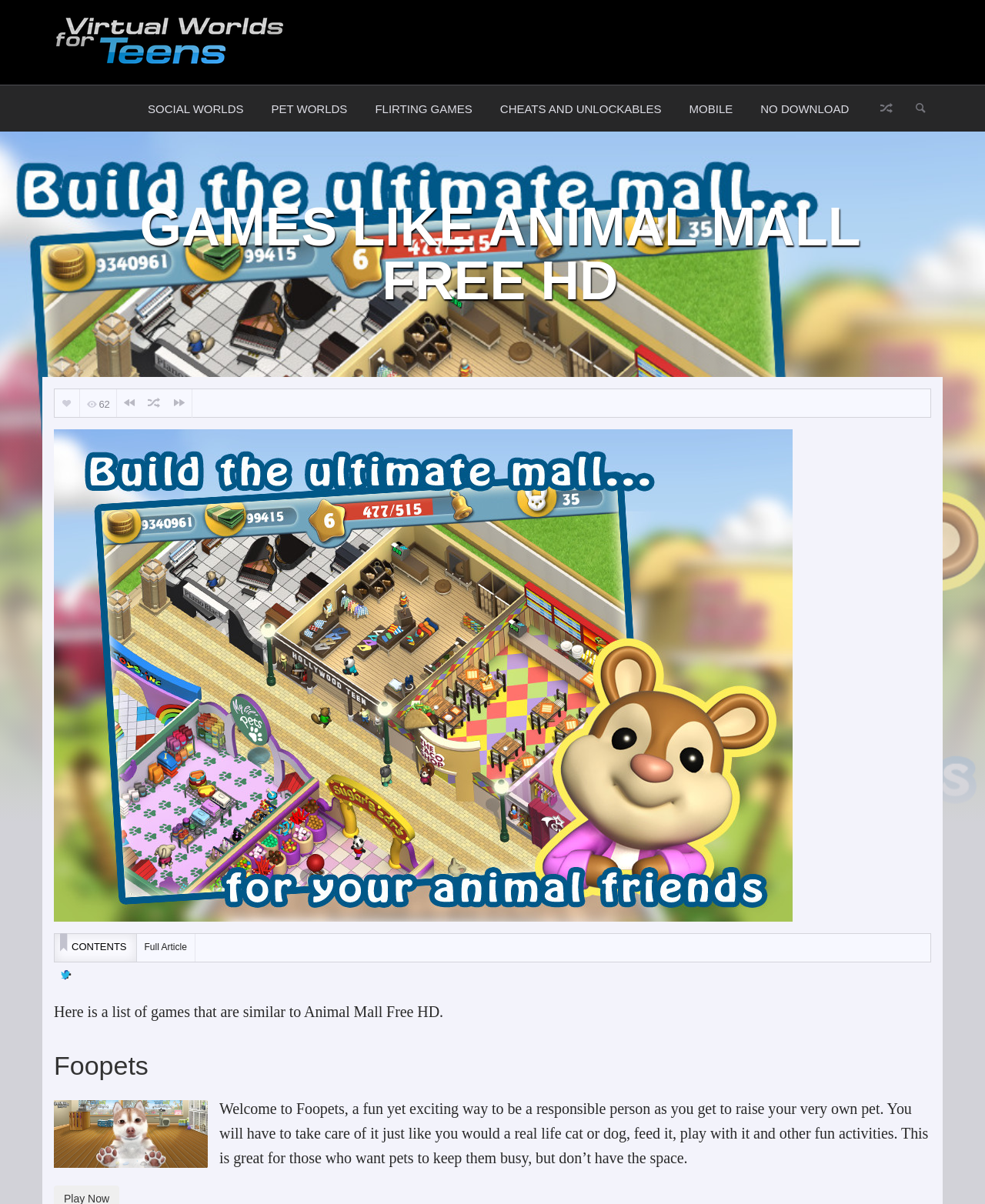Ascertain the bounding box coordinates for the UI element detailed here: "Cheats and Unlockables". The coordinates should be provided as [left, top, right, bottom] with each value being a float between 0 and 1.

[0.494, 0.071, 0.686, 0.109]